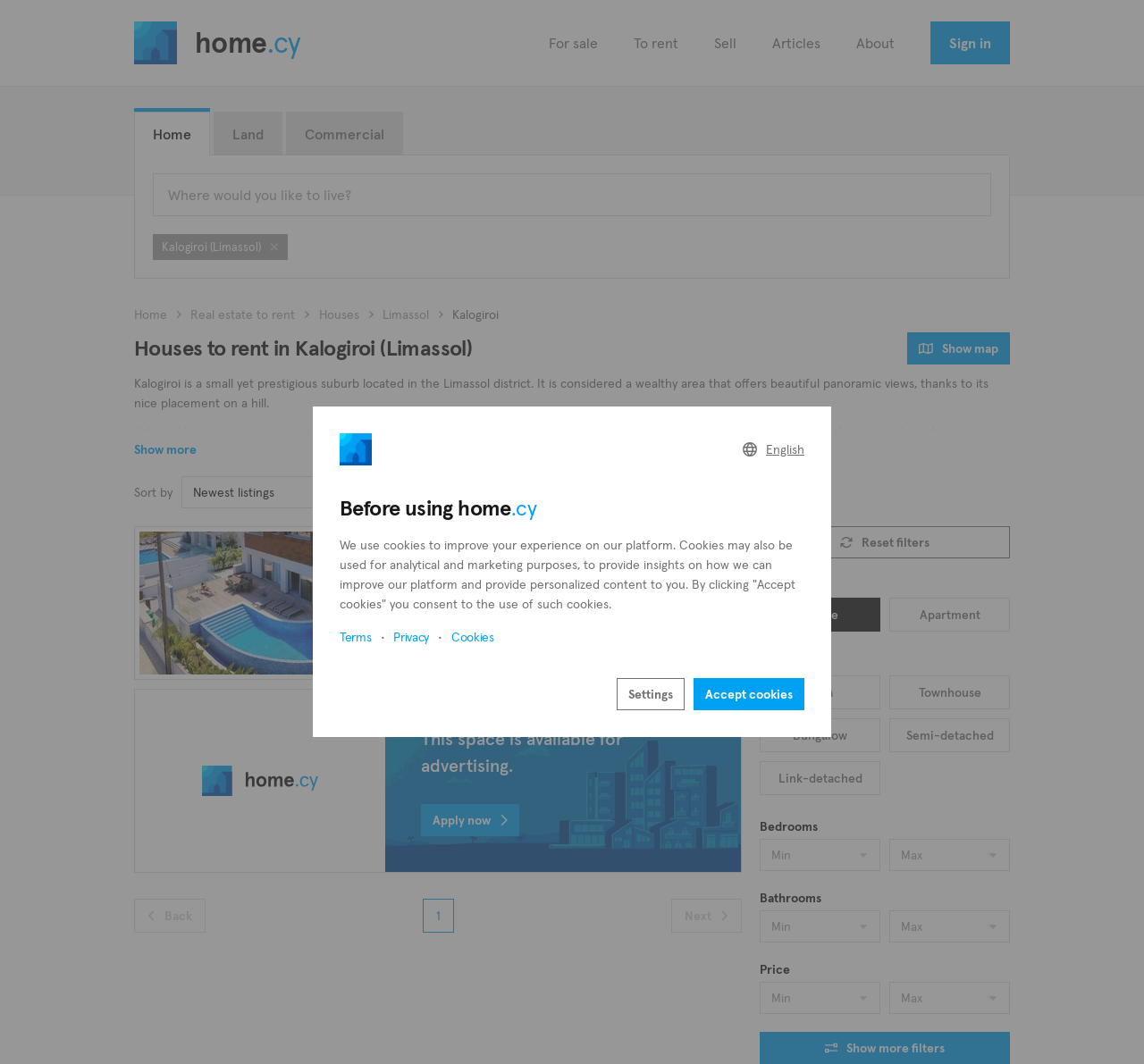How many houses are available to rent in Kalogiroi?
Please answer the question as detailed as possible.

According to the webpage, it is stated that 'Discover the perfect property for you on our listing with 1 houses available to rent in Kalogiroi.' This information is provided in the description of Kalogiroi.